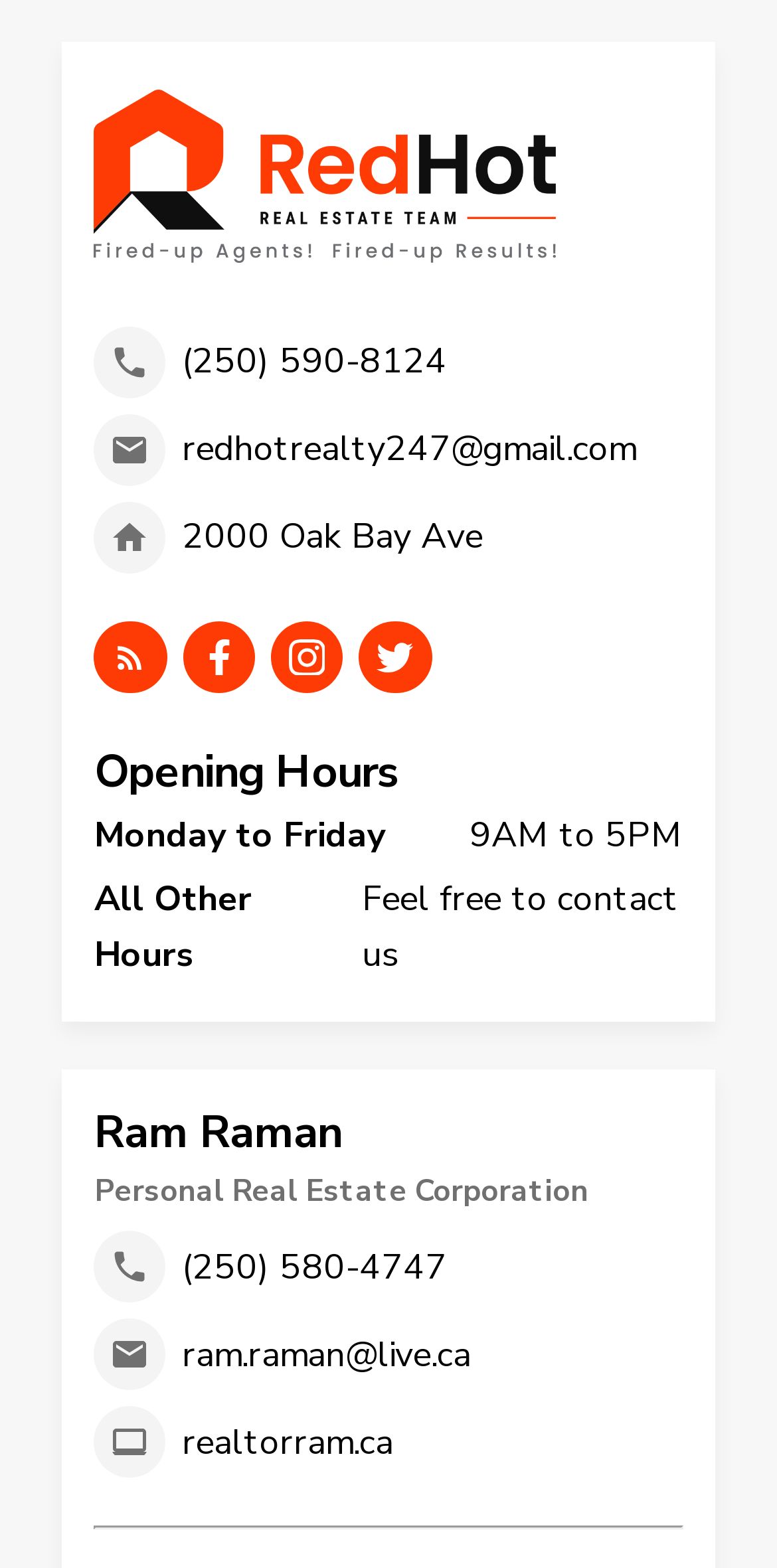Find the bounding box coordinates for the HTML element specified by: "Feel free to contact us".

[0.466, 0.555, 0.879, 0.626]